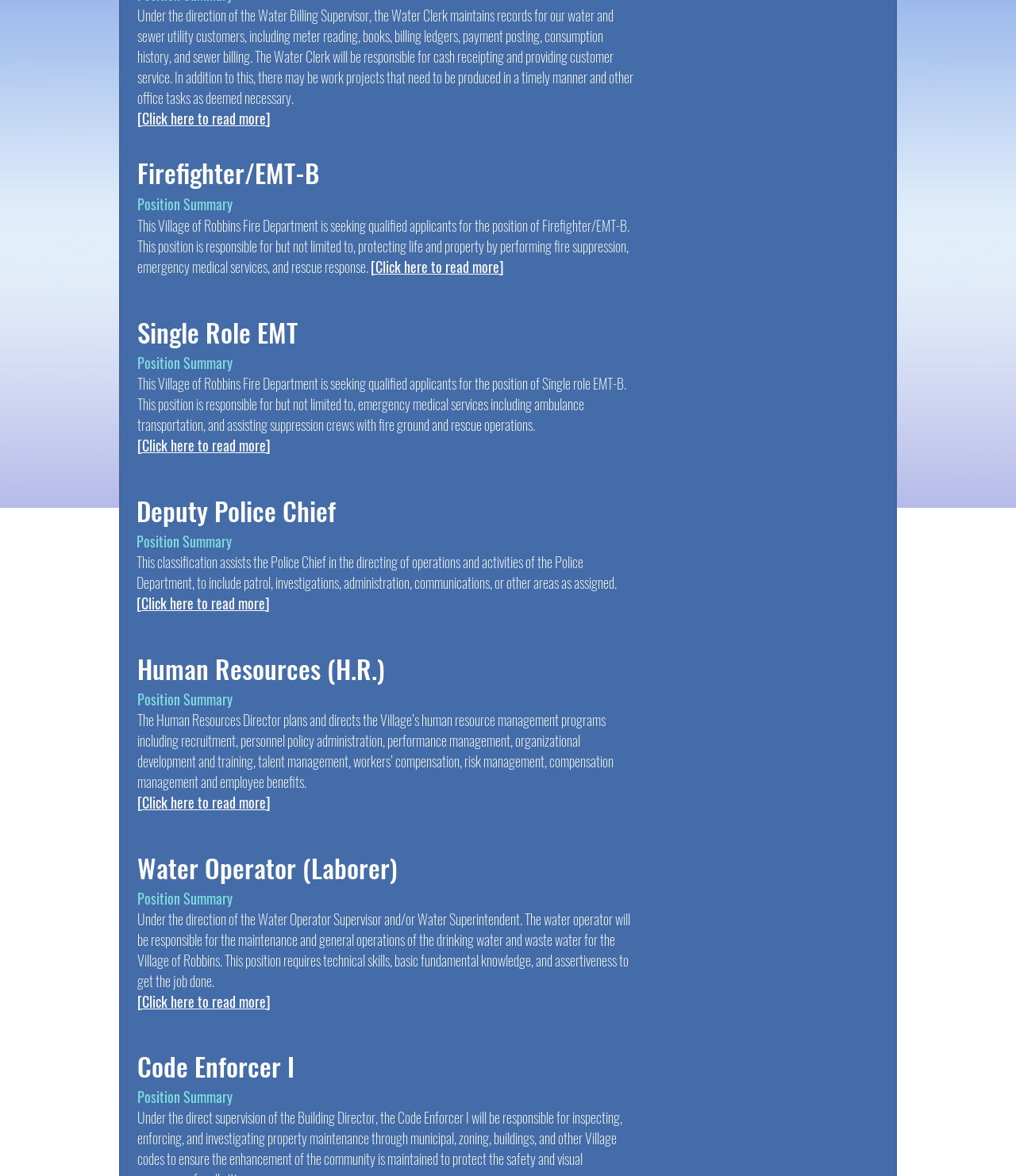From the webpage screenshot, predict the bounding box of the UI element that matches this description: "real estate spreadsheet".

None